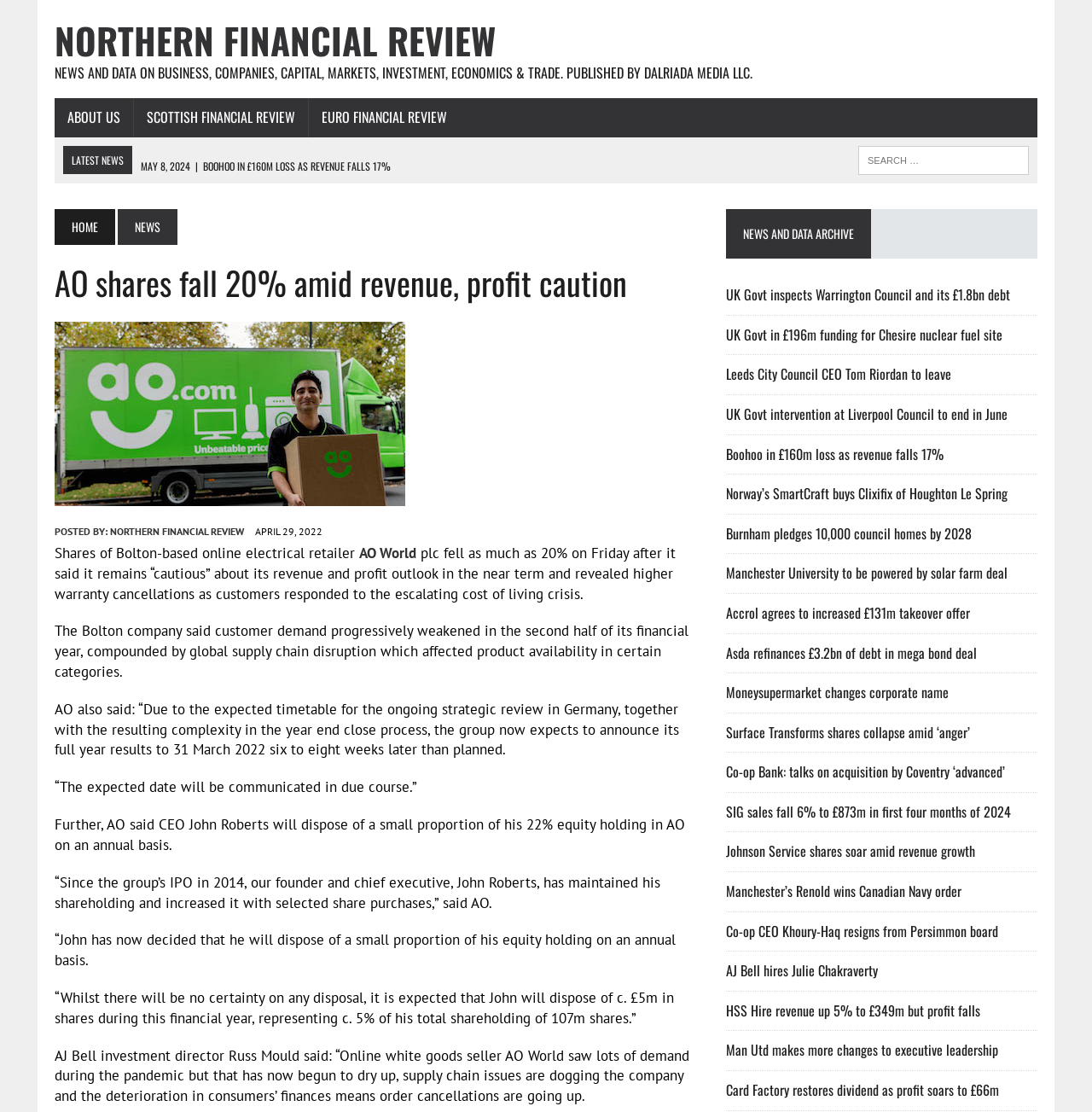What is the name of the financial review?
Please respond to the question with a detailed and informative answer.

I found the answer by looking at the top of the webpage, where it says 'NORTHERN FINANCIAL REVIEW' in a heading element.